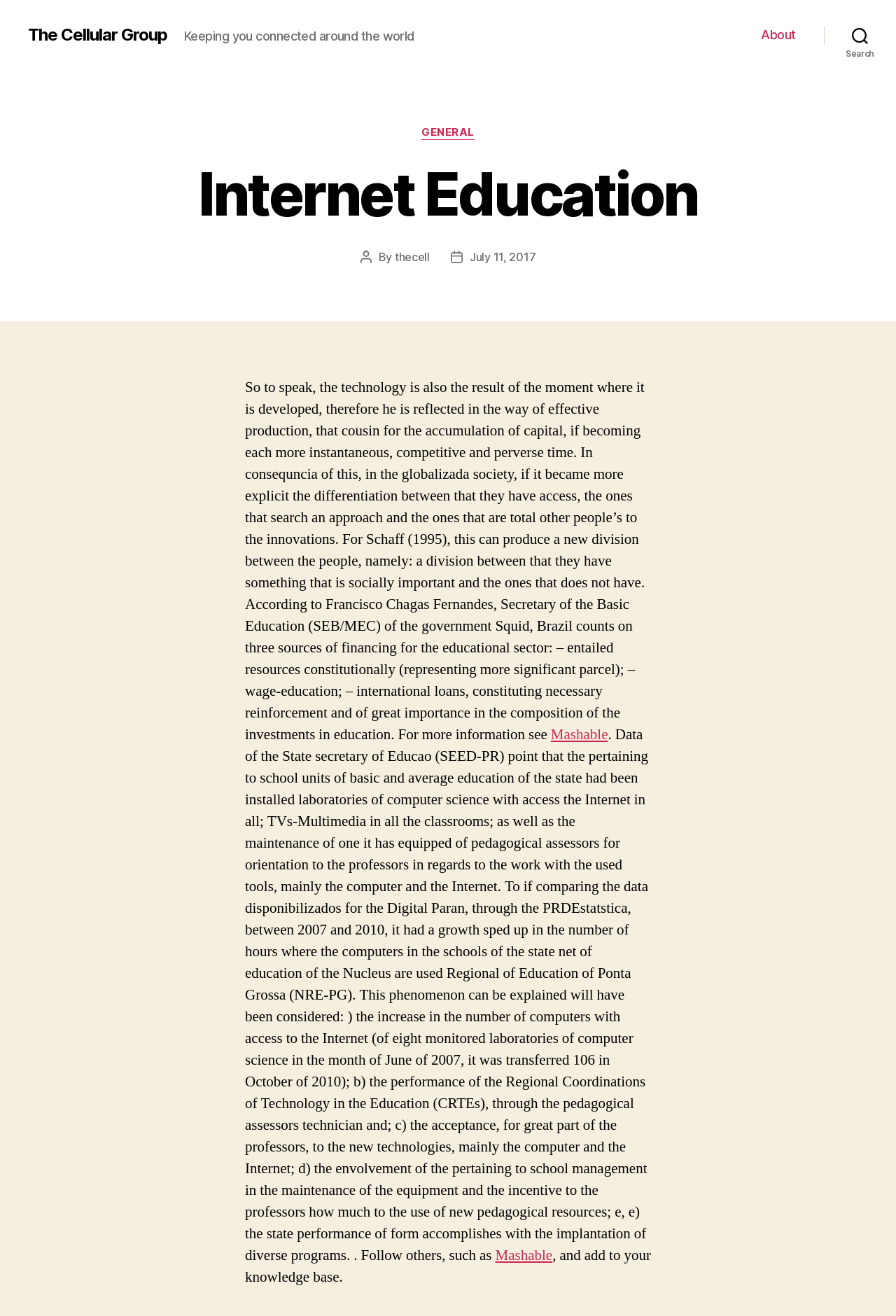Please find the bounding box coordinates in the format (top-left x, top-left y, bottom-right x, bottom-right y) for the given element description. Ensure the coordinates are floating point numbers between 0 and 1. Description: July 11, 2017

[0.524, 0.19, 0.598, 0.201]